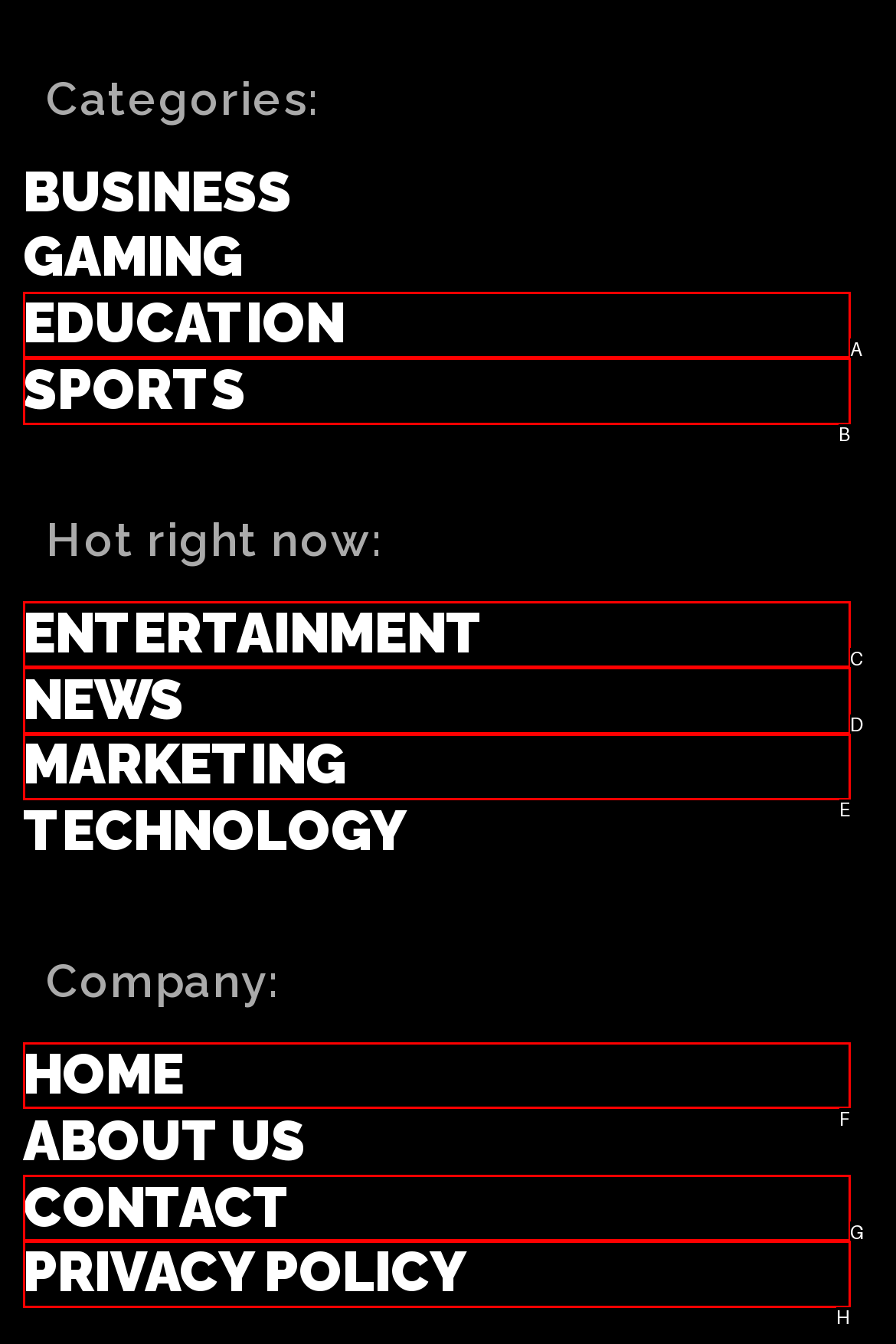Tell me the letter of the UI element I should click to accomplish the task: Visit HOME page based on the choices provided in the screenshot.

F